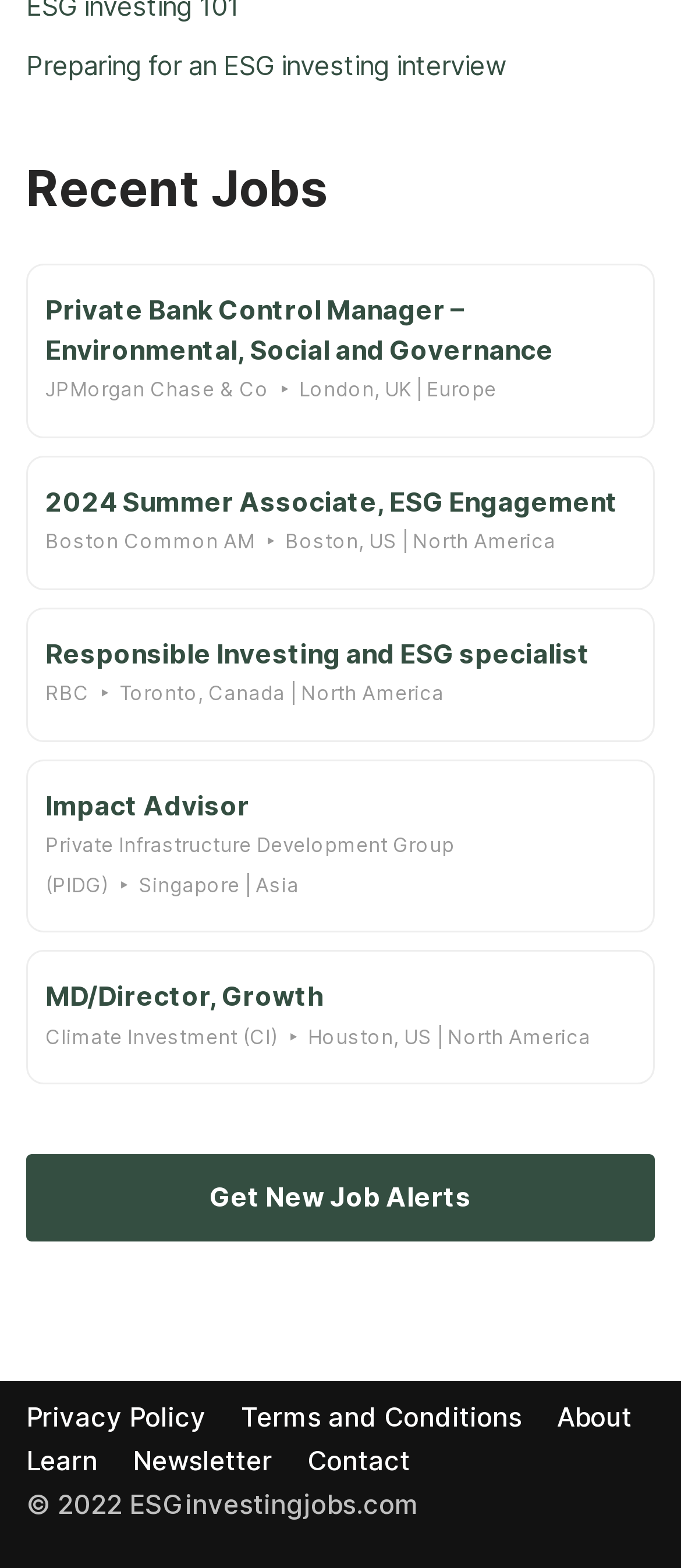Respond to the question below with a single word or phrase:
What is the purpose of the 'Get New Job Alerts' link?

To receive new job alerts